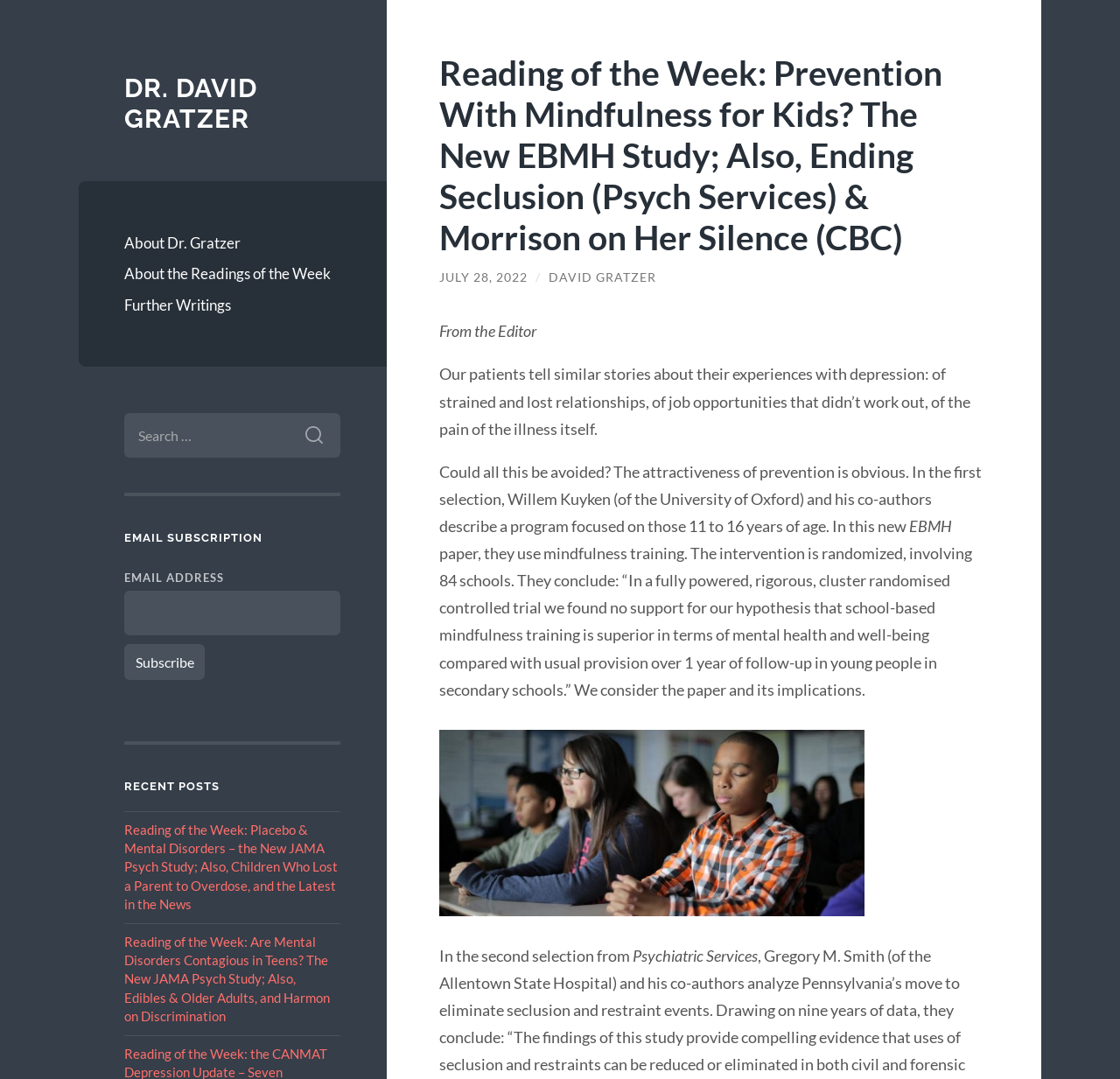Use the details in the image to answer the question thoroughly: 
Who is the author of the reading?

I found the answer by looking at the top of the webpage, where it says 'Reading of the Week: Prevention With Mindfulness for Kids? The New EBMH Study; Also, Ending Seclusion (Psych Services) & Morrison on Her Silence (CBC) – Dr. David Gratzer'. The author's name is mentioned at the end of the title.